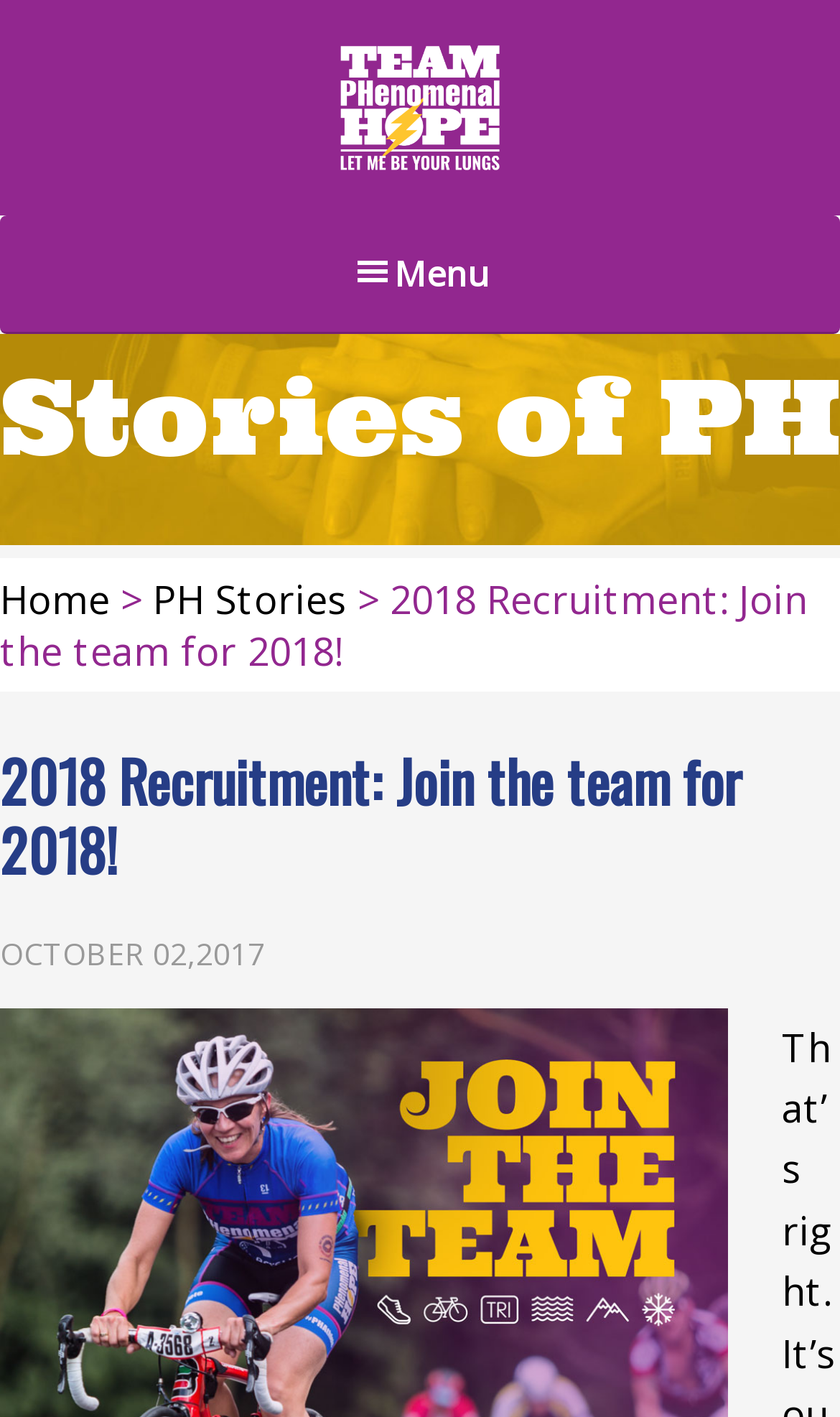Please determine the bounding box coordinates of the clickable area required to carry out the following instruction: "Click the menu button". The coordinates must be four float numbers between 0 and 1, represented as [left, top, right, bottom].

[0.0, 0.152, 1.0, 0.236]